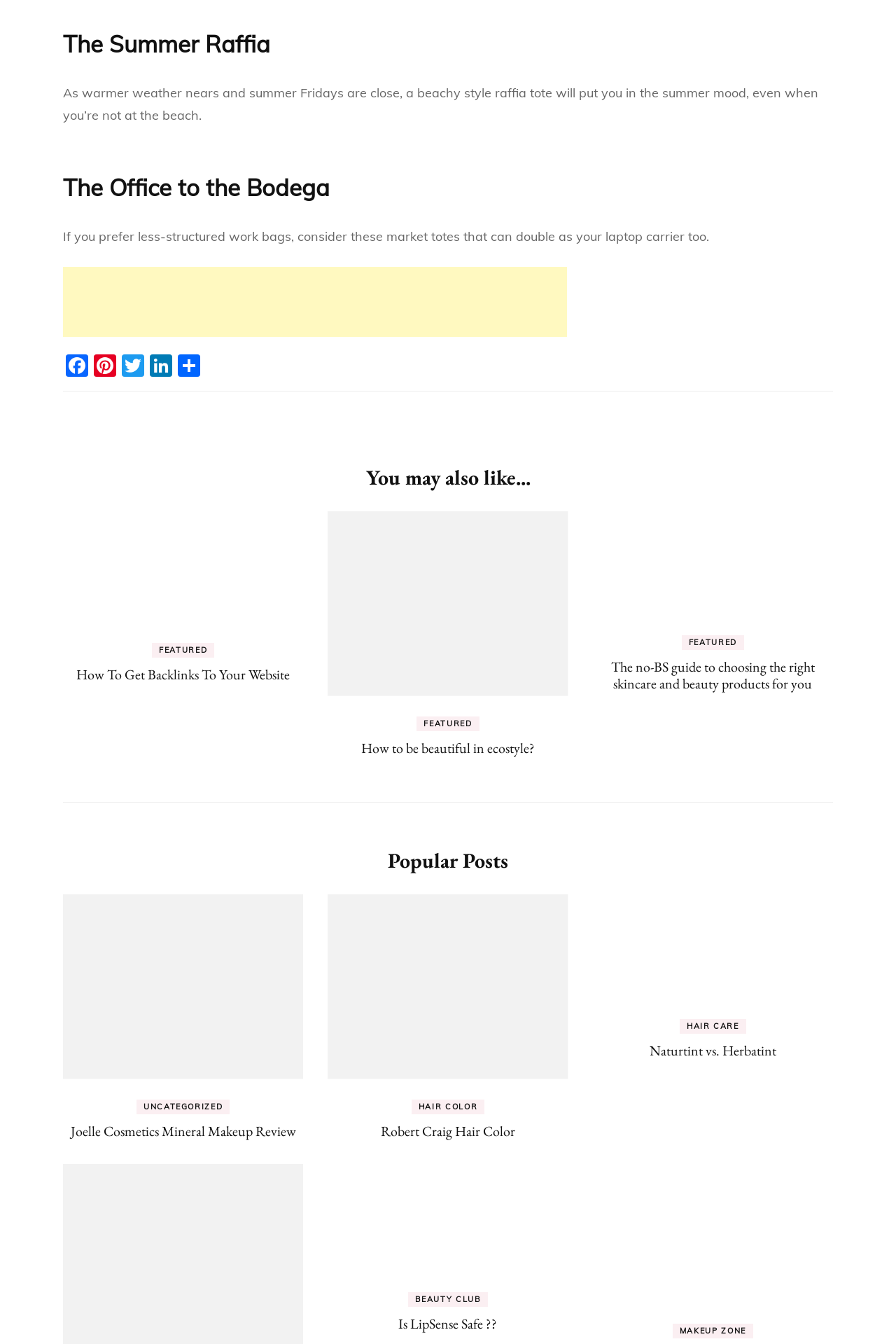Find the bounding box coordinates of the area to click in order to follow the instruction: "Type a comment in the text box".

None